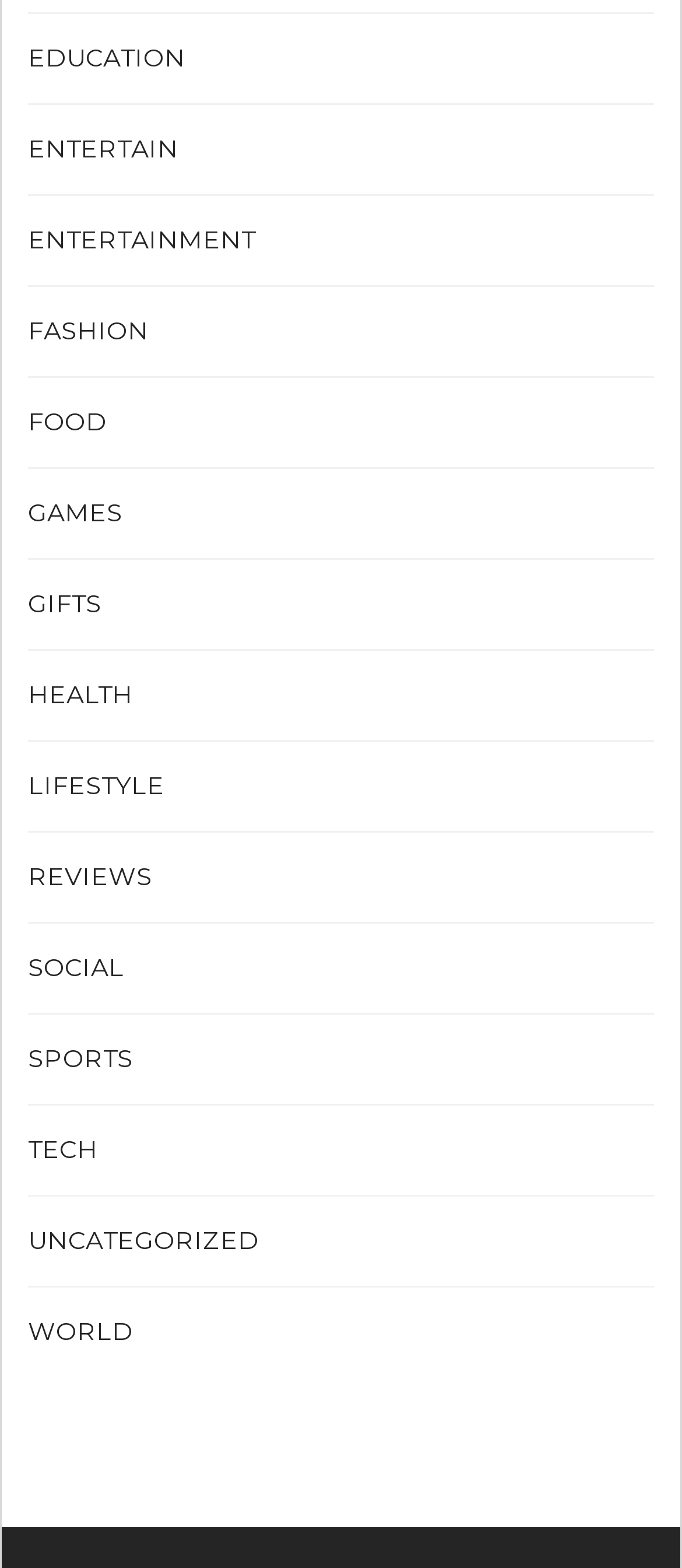Respond with a single word or phrase for the following question: 
How many categories start with the letter 'E'?

2